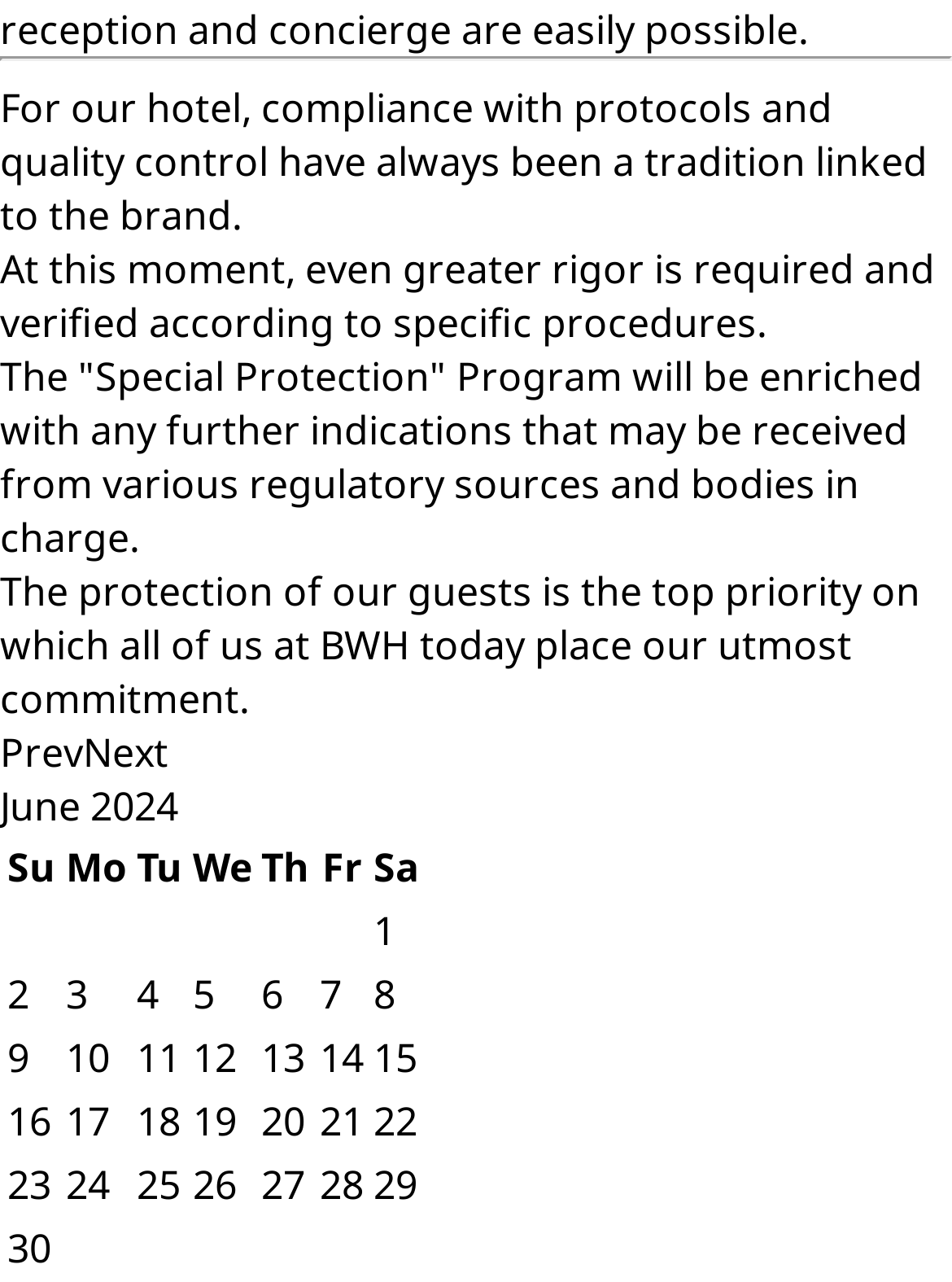Please mark the bounding box coordinates of the area that should be clicked to carry out the instruction: "View 20".

[0.274, 0.854, 0.321, 0.896]